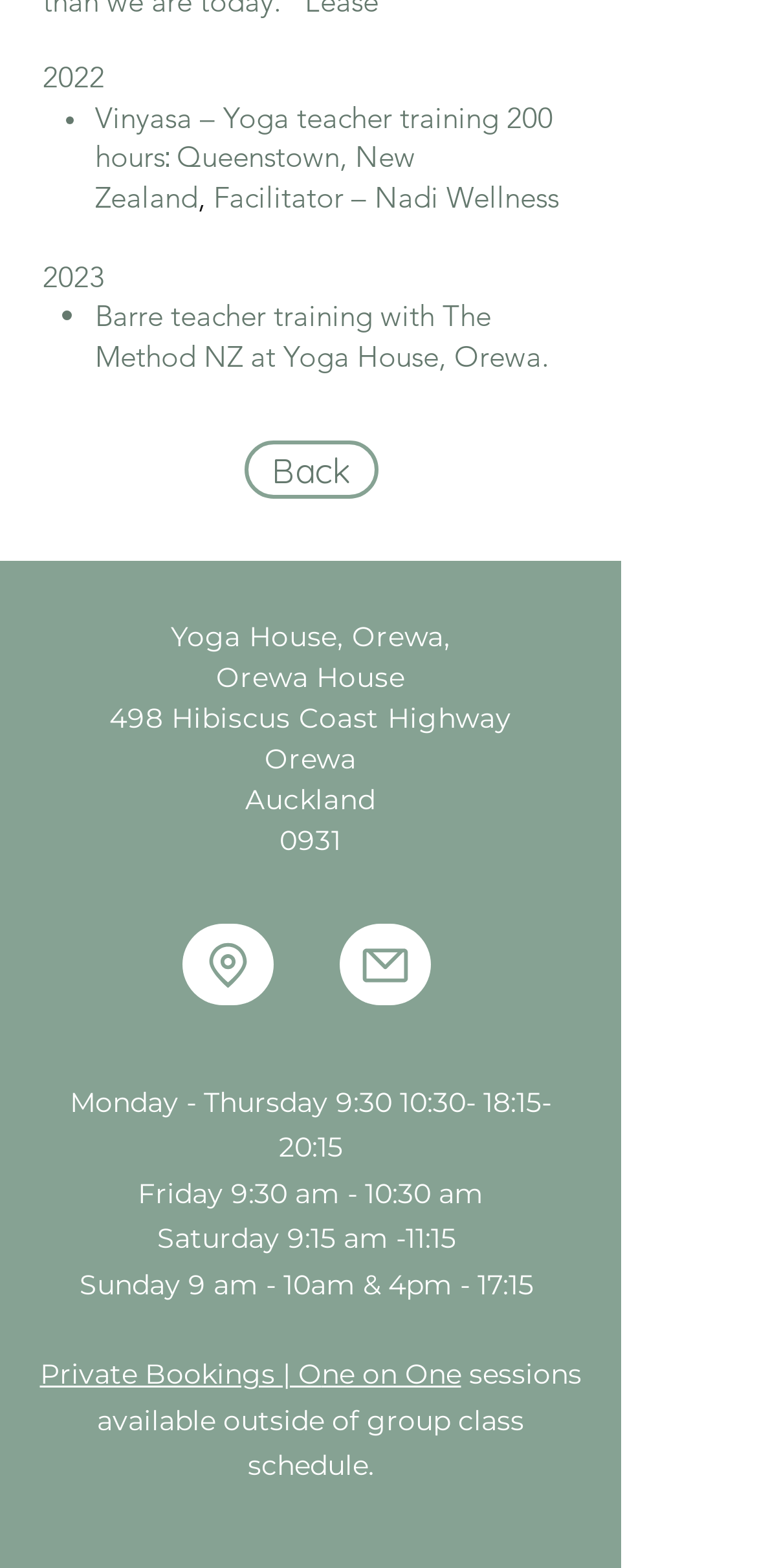What is the facilitator's organization?
Please answer the question as detailed as possible based on the image.

I found the text 'Facilitator – Nadi Wellness' which suggests that the facilitator is associated with Nadi Wellness.